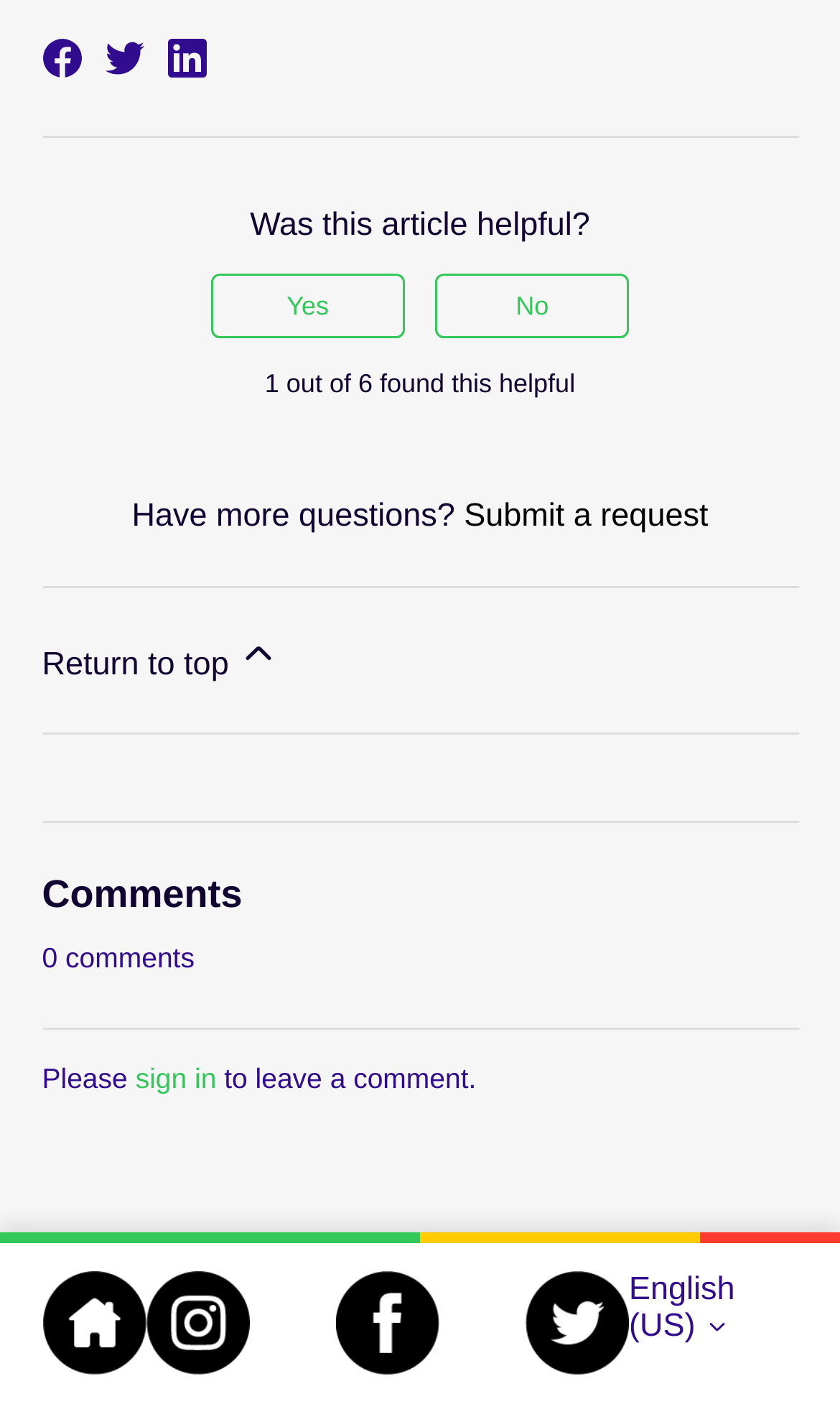Find the bounding box coordinates of the element you need to click on to perform this action: 'Share this page on Facebook'. The coordinates should be represented by four float values between 0 and 1, in the format [left, top, right, bottom].

[0.05, 0.027, 0.096, 0.054]